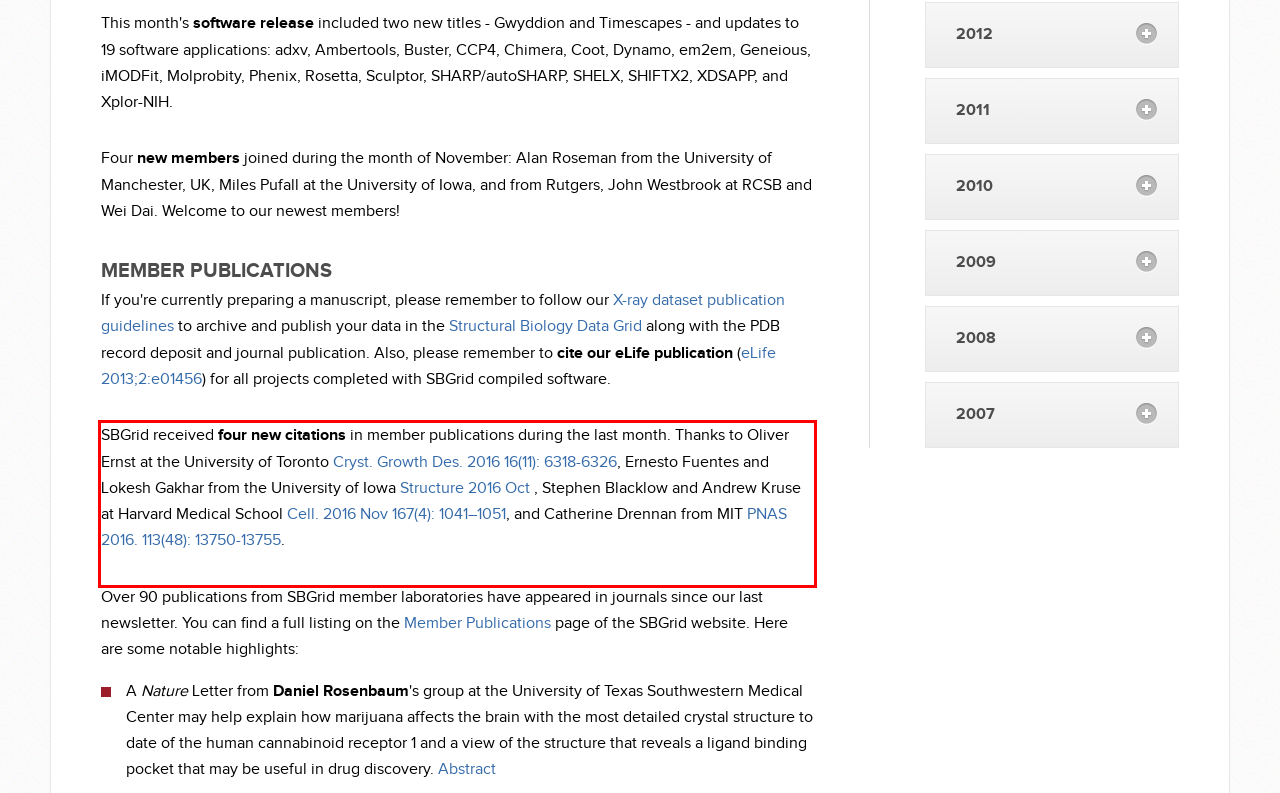Extract and provide the text found inside the red rectangle in the screenshot of the webpage.

SBGrid received four new citations in member publications during the last month. Thanks to Oliver Ernst at the University of Toronto Cryst. Growth Des. 2016 16(11): 6318-6326, Ernesto Fuentes and Lokesh Gakhar from the University of Iowa Structure 2016 Oct , Stephen Blacklow and Andrew Kruse at Harvard Medical School Cell. 2016 Nov 167(4): 1041–1051, and Catherine Drennan from MIT PNAS 2016. 113(48): 13750-13755.